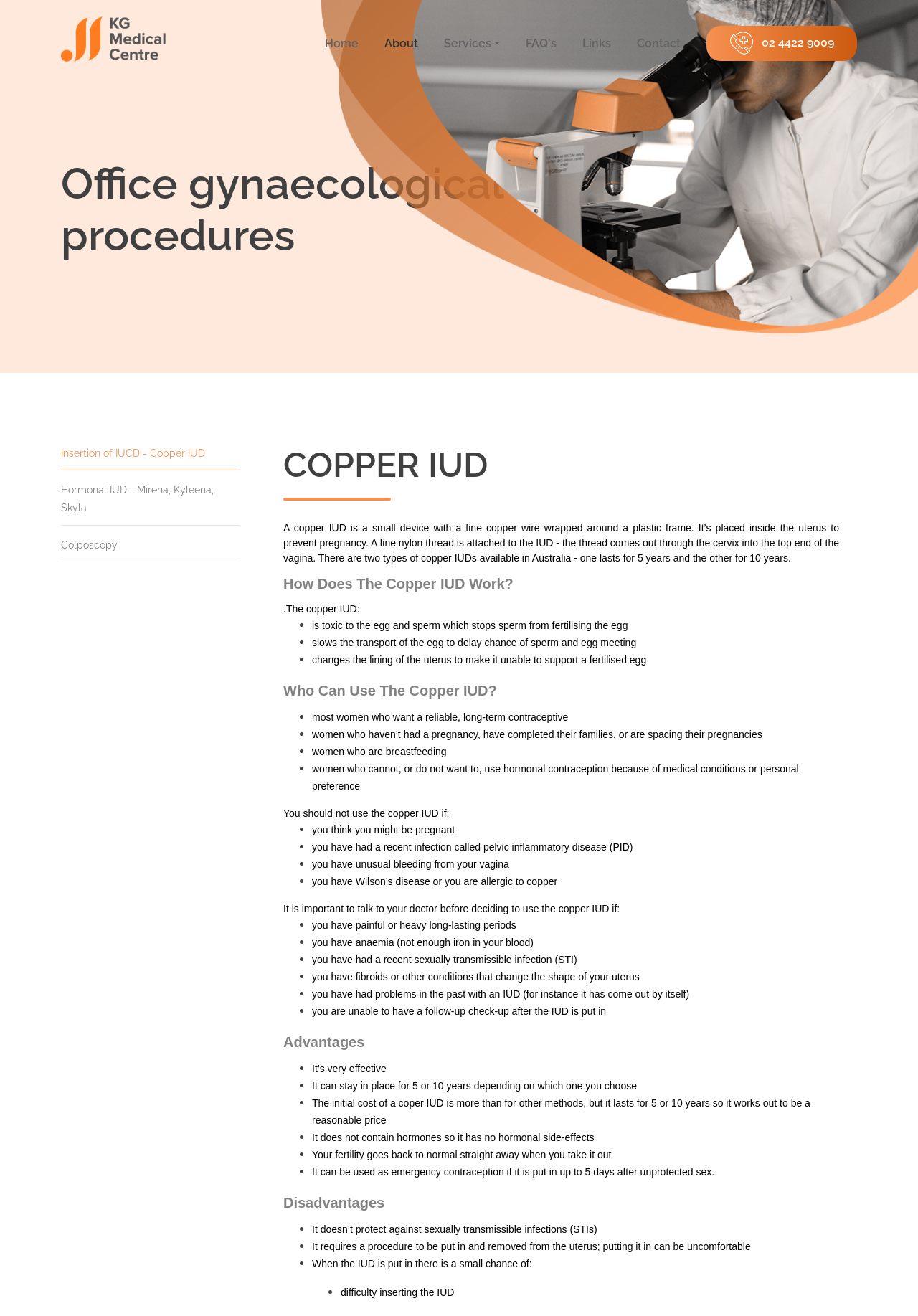Use a single word or phrase to answer this question: 
Who can use the copper IUD?

Most women